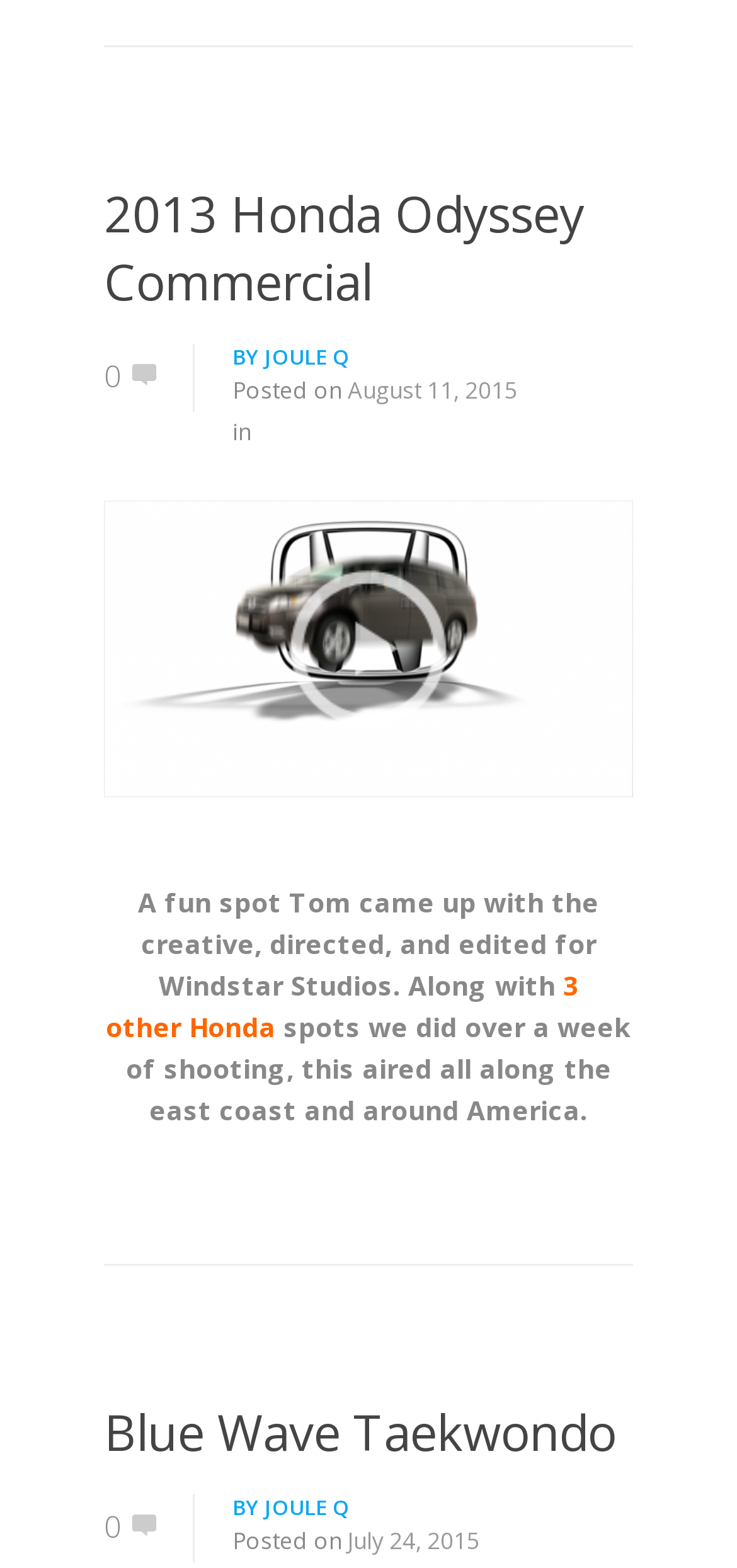What is the title of the first video?
Using the image, elaborate on the answer with as much detail as possible.

The title of the first video can be found in the heading element with bounding box coordinates [0.141, 0.114, 0.859, 0.201]. It is also a link with the same text.